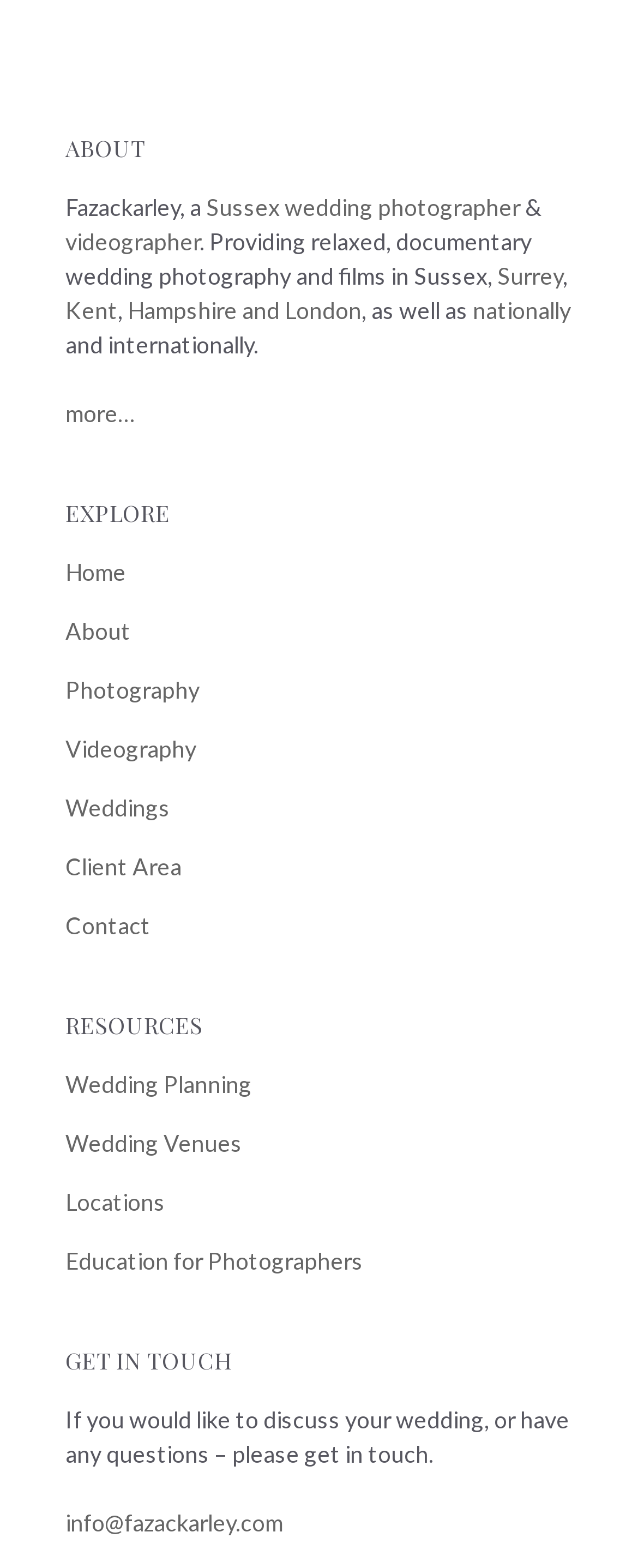What is the purpose of the 'Resources' section?
Please provide a comprehensive answer based on the information in the image.

The 'Resources' section contains links to 'Wedding Planning', 'Wedding Venues', and 'Locations', indicating that its purpose is to provide information and resources for wedding planning.